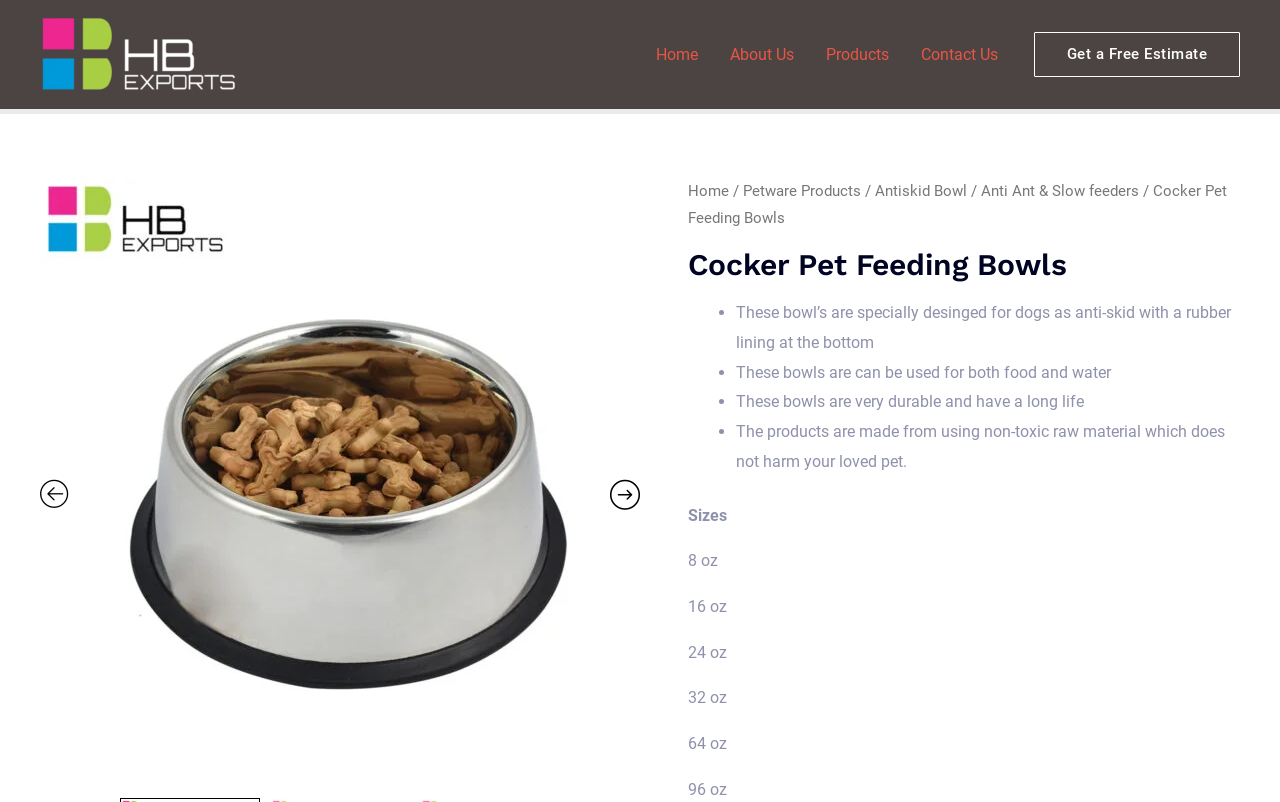Deliver a detailed narrative of the webpage's visual and textual elements.

The webpage is about Cocker Pet Feeding Bowls, specifically highlighting their features and benefits. At the top left, there is a logo of "HB EXPORTS" with a link to the company's website. Next to it, there is a navigation menu with links to "Home", "About Us", "Products", and "Contact Us". 

On the right side of the top section, there is a call-to-action link "Get a Free Estimate". Below the navigation menu, there is a breadcrumb trail with links to "Home", "Petware Products", "Antiskid Bowl", and "Anti Ant & Slow feeders". 

The main content of the webpage is divided into two sections. The first section has a heading "Cocker Pet Feeding Bowls" and lists the features of the product in bullet points. The features mentioned include the bowls being specially designed for dogs with anti-skid properties, being usable for both food and water, being durable, and being made from non-toxic raw materials. 

The second section lists the available sizes of the bowls, ranging from 8 oz to 96 oz. Overall, the webpage provides a clear and concise overview of the Cocker Pet Feeding Bowls and their benefits.